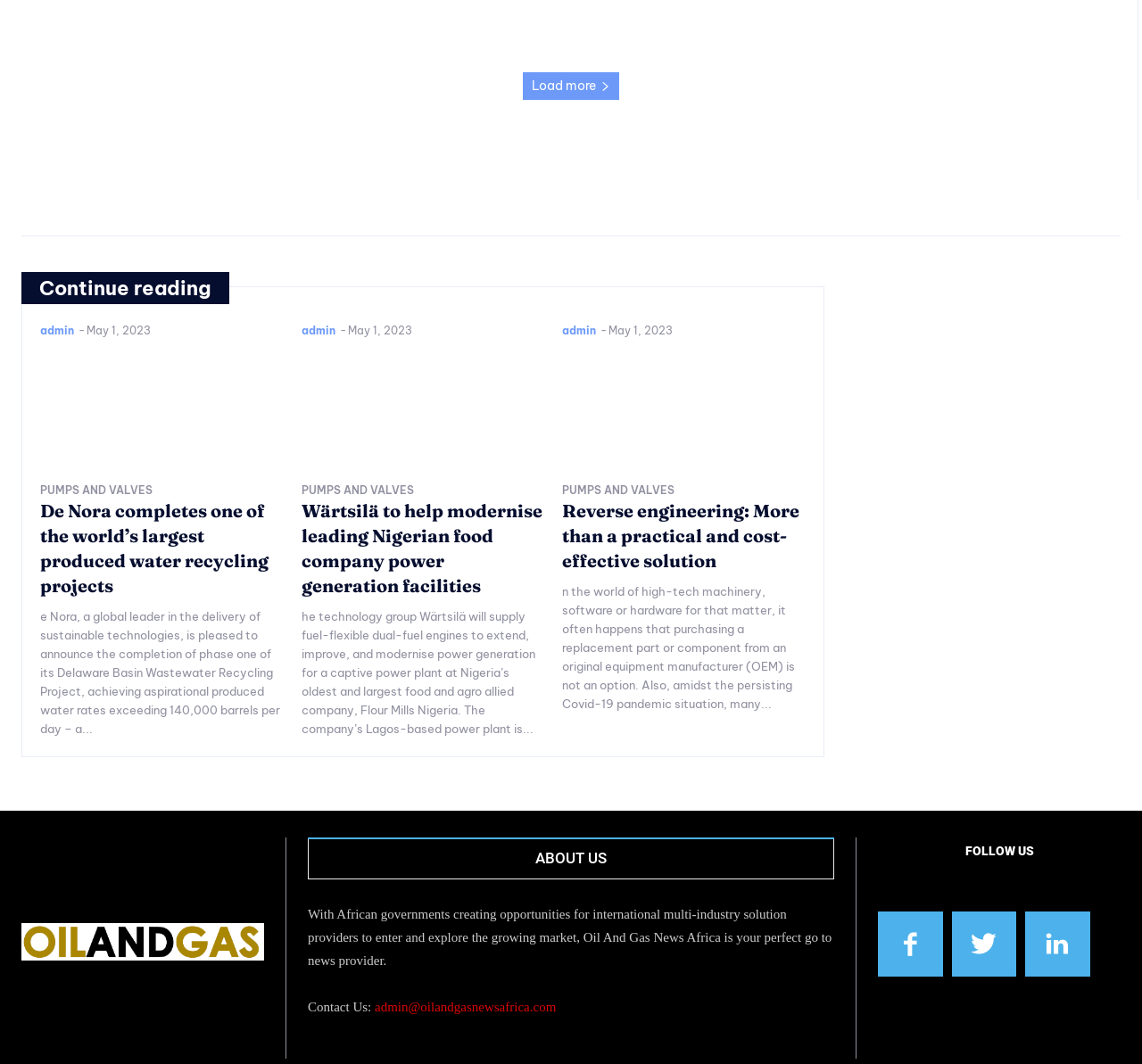What is the purpose of the section with the heading 'ABOUT US'?
Refer to the screenshot and answer in one word or phrase.

Introduce the website